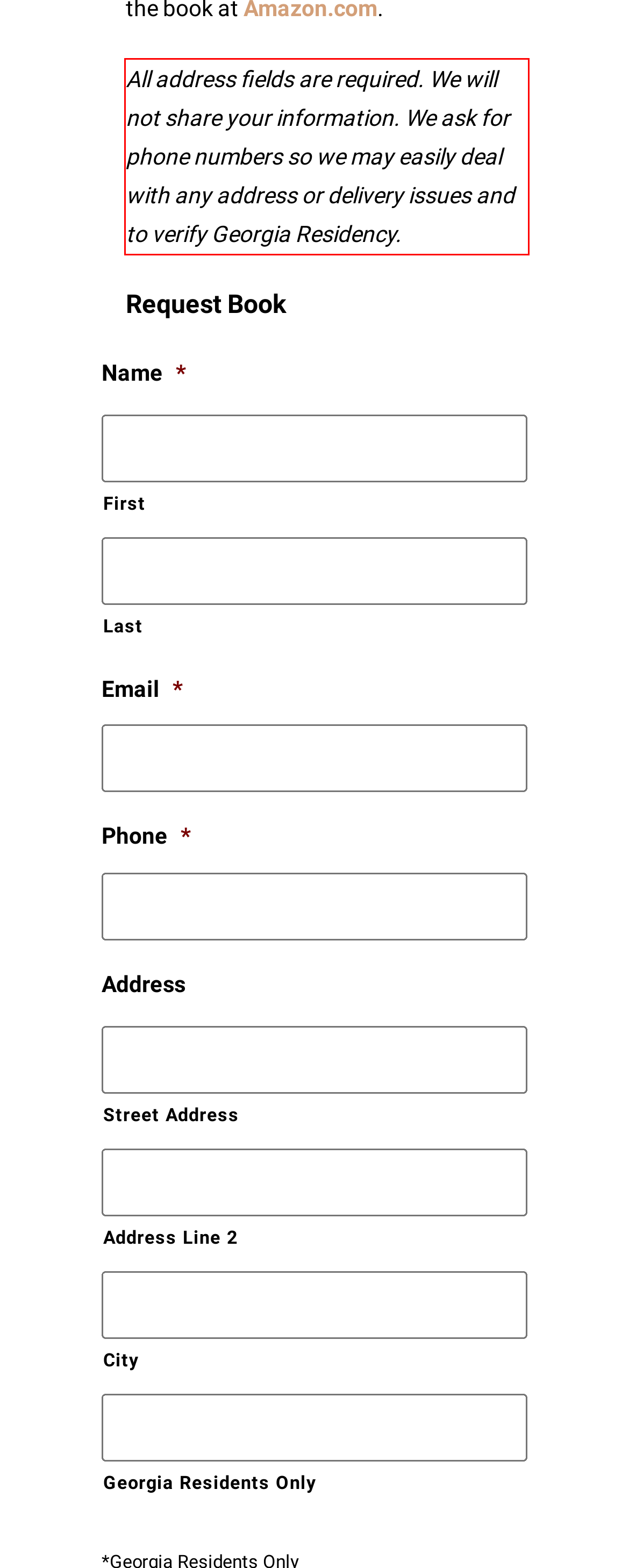Examine the webpage screenshot and use OCR to obtain the text inside the red bounding box.

All address fields are required. We will not share your information. We ask for phone numbers so we may easily deal with any address or delivery issues and to verify Georgia Residency.